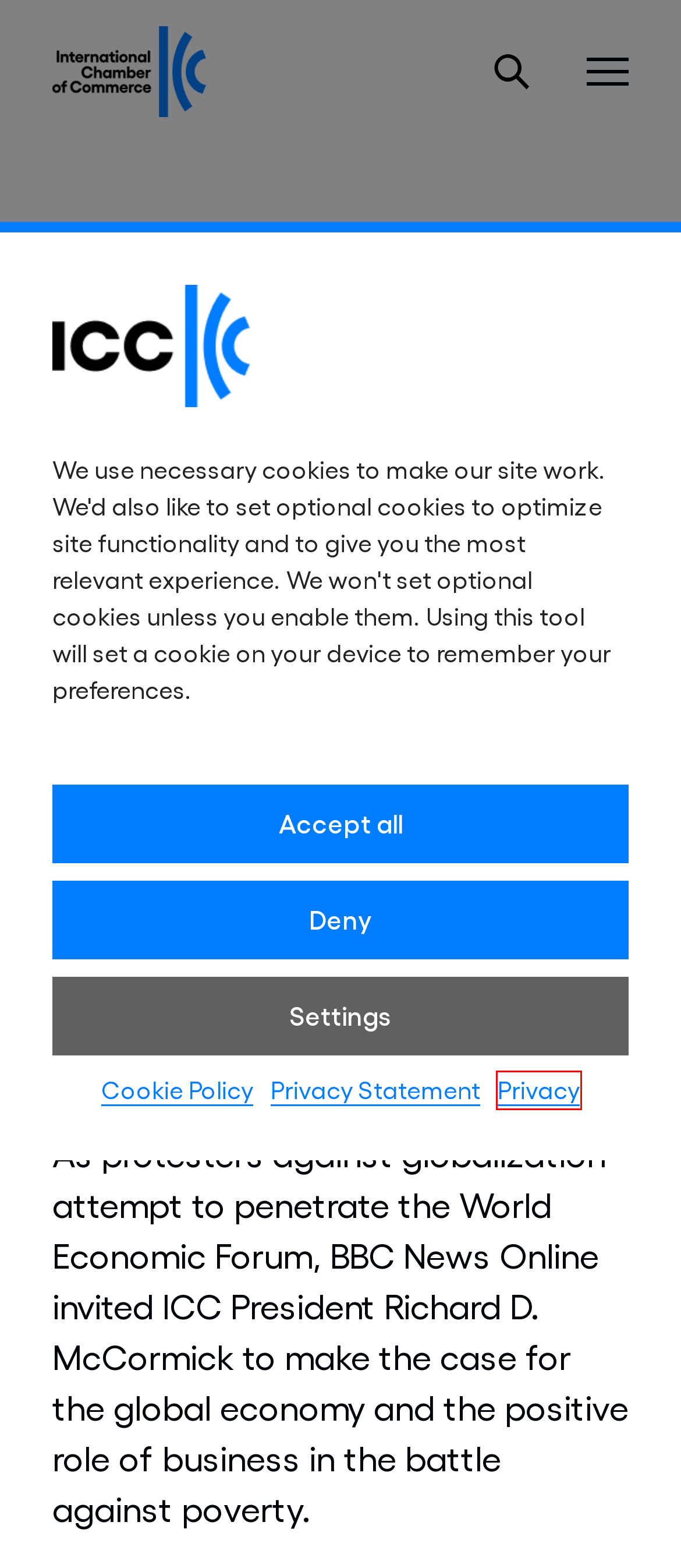Look at the screenshot of a webpage where a red rectangle bounding box is present. Choose the webpage description that best describes the new webpage after clicking the element inside the red bounding box. Here are the candidates:
A. Copyright and trademarks - ICC - International Chamber of Commerce
B. Privacy - ICC - International Chamber of Commerce
C. National committees - ICC - International Chamber of Commerce
D. News and publications - ICC - International Chamber of Commerce
E. Terms and conditions - ICC - International Chamber of Commerce
F. Privacy Statement (EU) - ICC - International Chamber of Commerce
G. Cookie Policy (EU) - ICC - International Chamber of Commerce
H. ICC | International Chamber of Commerce

B